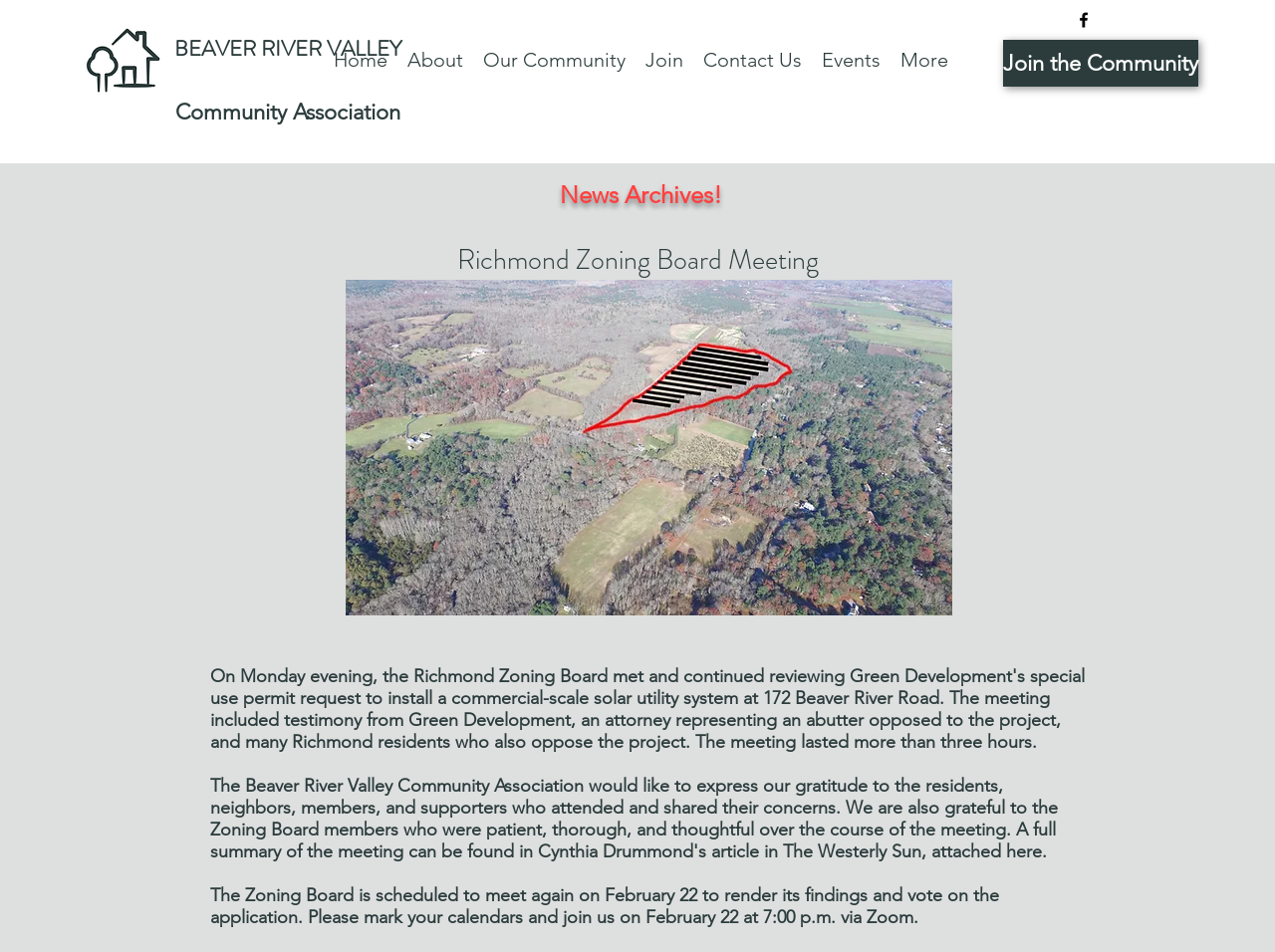Produce a meticulous description of the webpage.

The webpage appears to be a community association website, with a focus on local news and events. At the top left, there is a logo image, accompanied by a heading that reads "BEAVER RIVER VALLEY" and a subheading that says "Community Association". 

To the right of the logo, there is a social bar with a Facebook link, represented by an image. Below the social bar, there is a call-to-action link that says "Join the Community". 

The main navigation menu is located in the middle of the top section, with links to "Home", "About", "Our Community", "Join", "Contact Us", and "Events". There is also a "More" option that suggests additional links or features.

The main content area features a news section, with a heading that says "News Archives!" and a subheading that reads "Richmond Zoning Board Meeting". There is an image related to a Beaver River solar plant, and a block of text that discusses an upcoming Zoning Board meeting, including details on the date, time, and virtual meeting platform.

Overall, the webpage appears to be a community-focused website, with a mix of news, events, and resources for local residents.